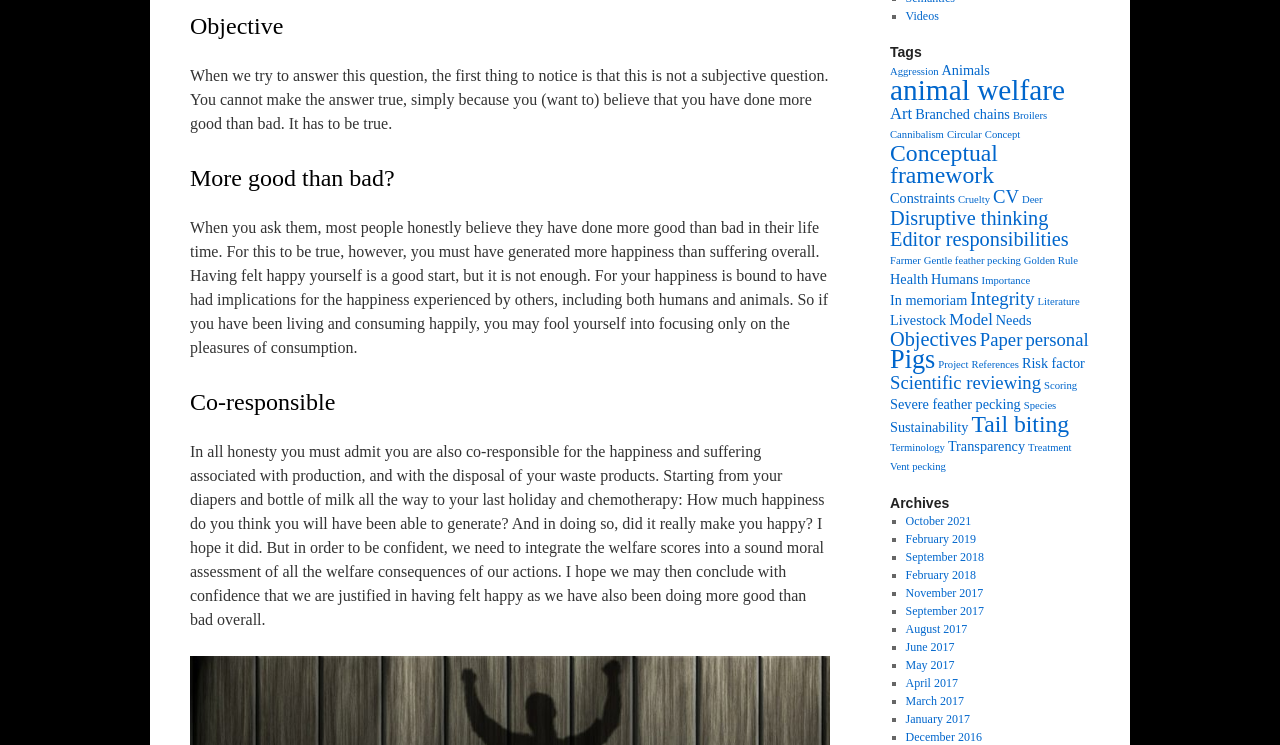Please identify the bounding box coordinates of the element that needs to be clicked to execute the following command: "Click on 'Videos'". Provide the bounding box using four float numbers between 0 and 1, formatted as [left, top, right, bottom].

[0.707, 0.012, 0.733, 0.031]